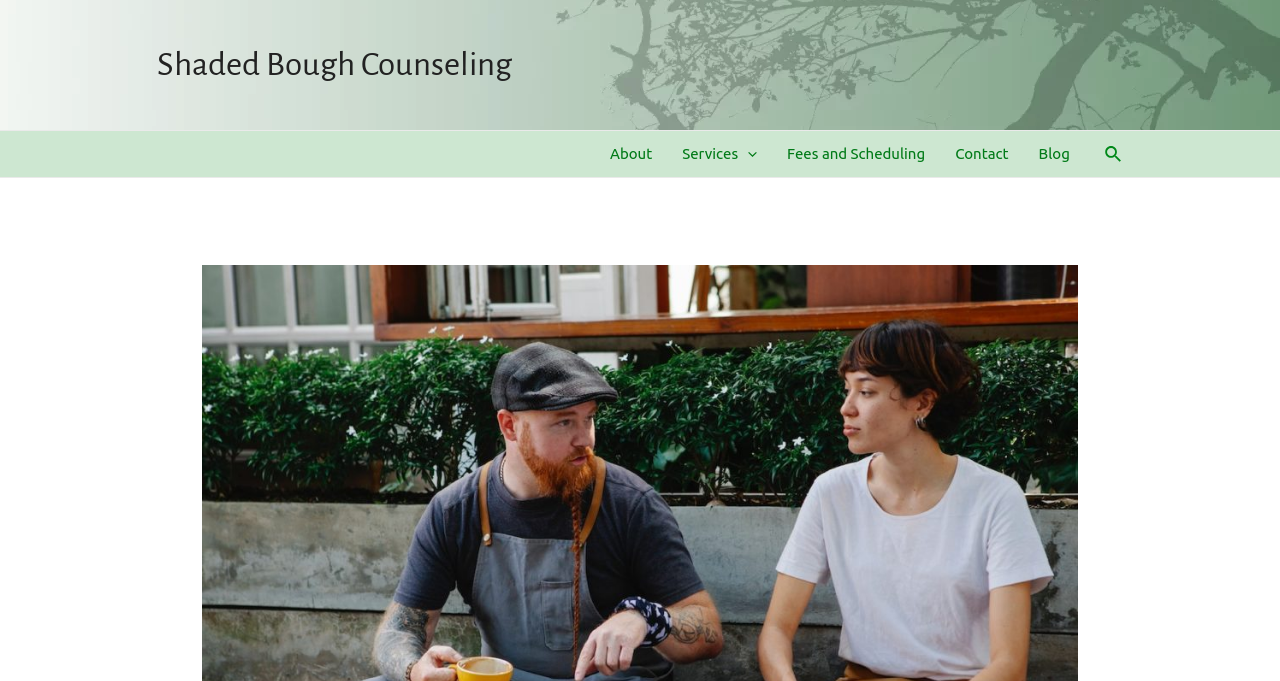Use a single word or phrase to respond to the question:
Is there a search icon on the webpage?

Yes